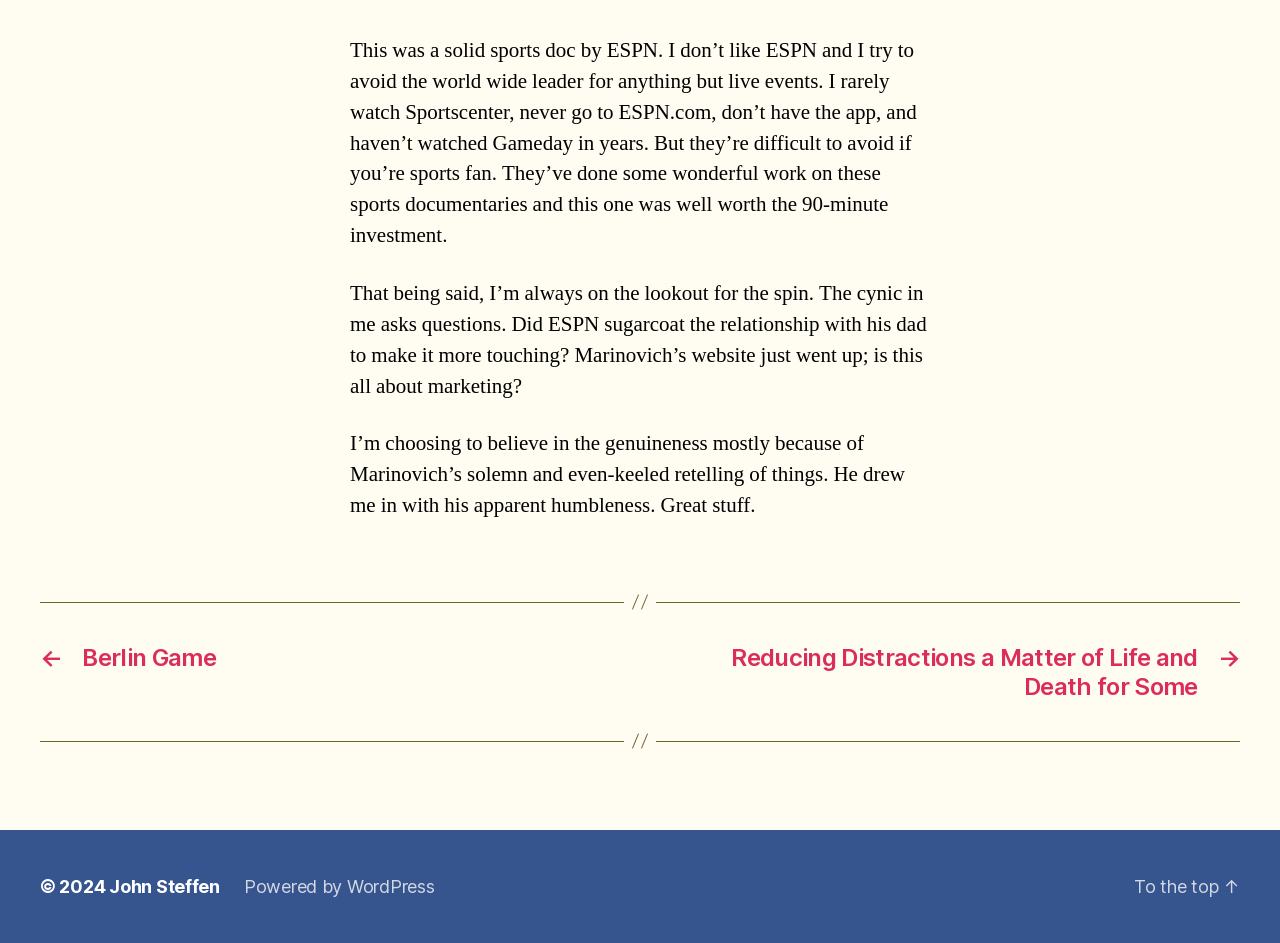Please respond to the question with a concise word or phrase:
What is the name of the person mentioned in the text?

Marinovich